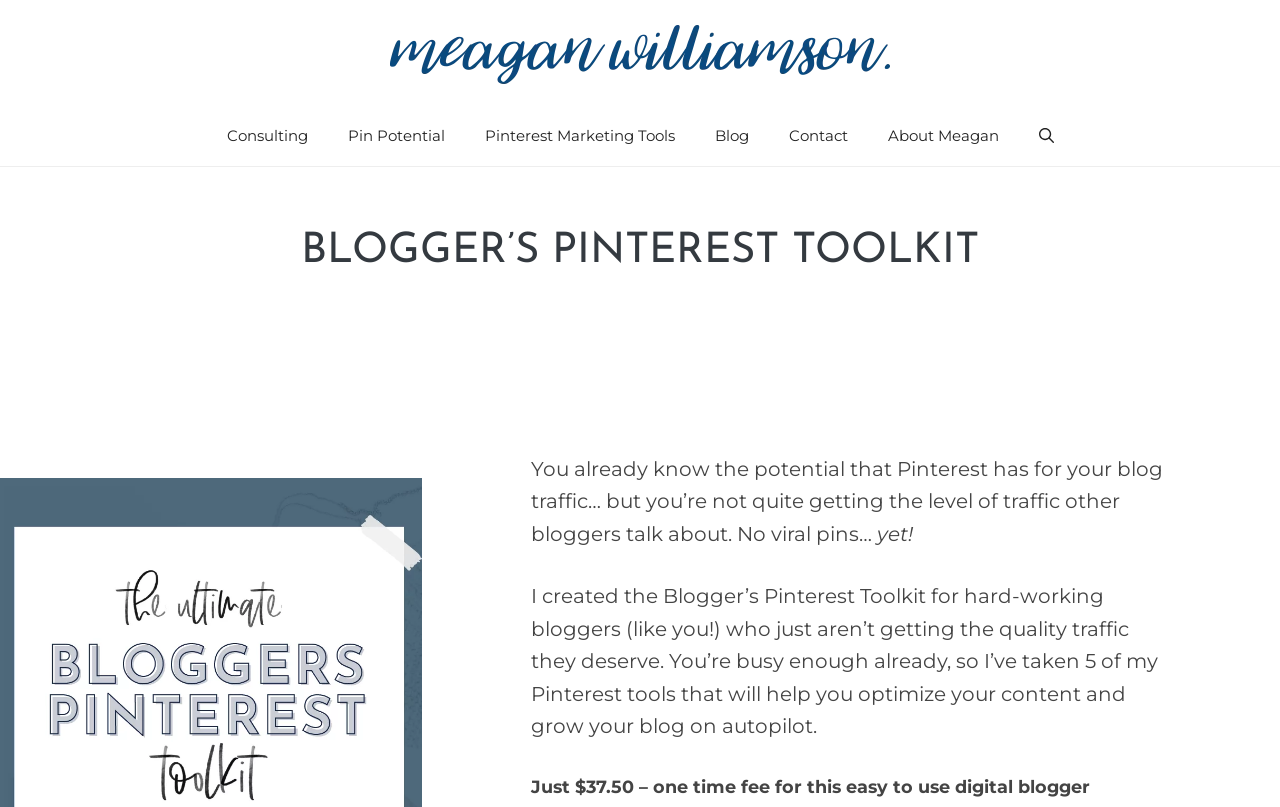Identify and extract the main heading from the webpage.

BLOGGER’S PINTEREST TOOLKIT